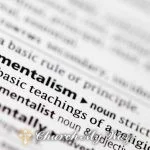Provide a comprehensive description of the image.

The image features a close-up view of a dictionary entry for the term "fundamentalism." The text is clear and focused, highlighting the definition of fundamentalism as a strict adherence to basic teachings of a religion. The page appears to be well-used, suggesting that the concept is frequently referenced. This visual insight adds depth to the topic being discussed in the article titled "Pope Francis and the false friends plotting behind him: Vatican secrets revealed," which likely examines complexities within religious interpretations and beliefs. A decorative logo or design element from "Church My Way" is subtly present, associating the image with the article’s context in exploring church-related themes.